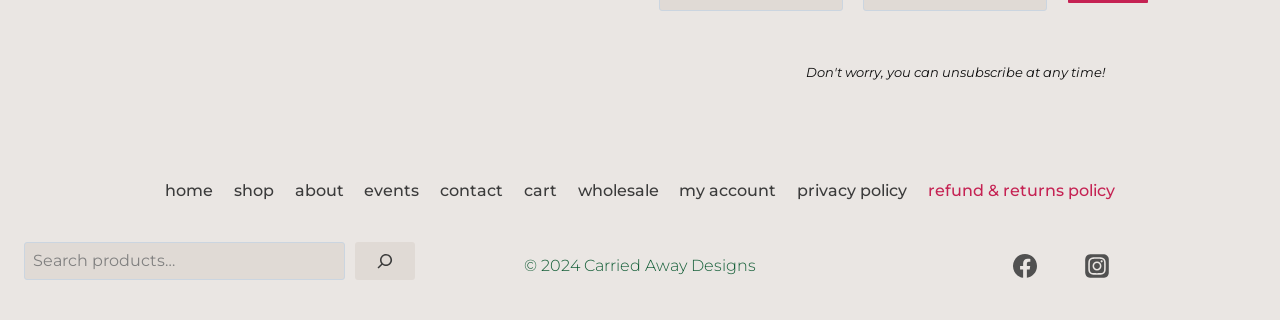Please provide the bounding box coordinates for the element that needs to be clicked to perform the following instruction: "go to home page". The coordinates should be given as four float numbers between 0 and 1, i.e., [left, top, right, bottom].

[0.121, 0.546, 0.175, 0.646]